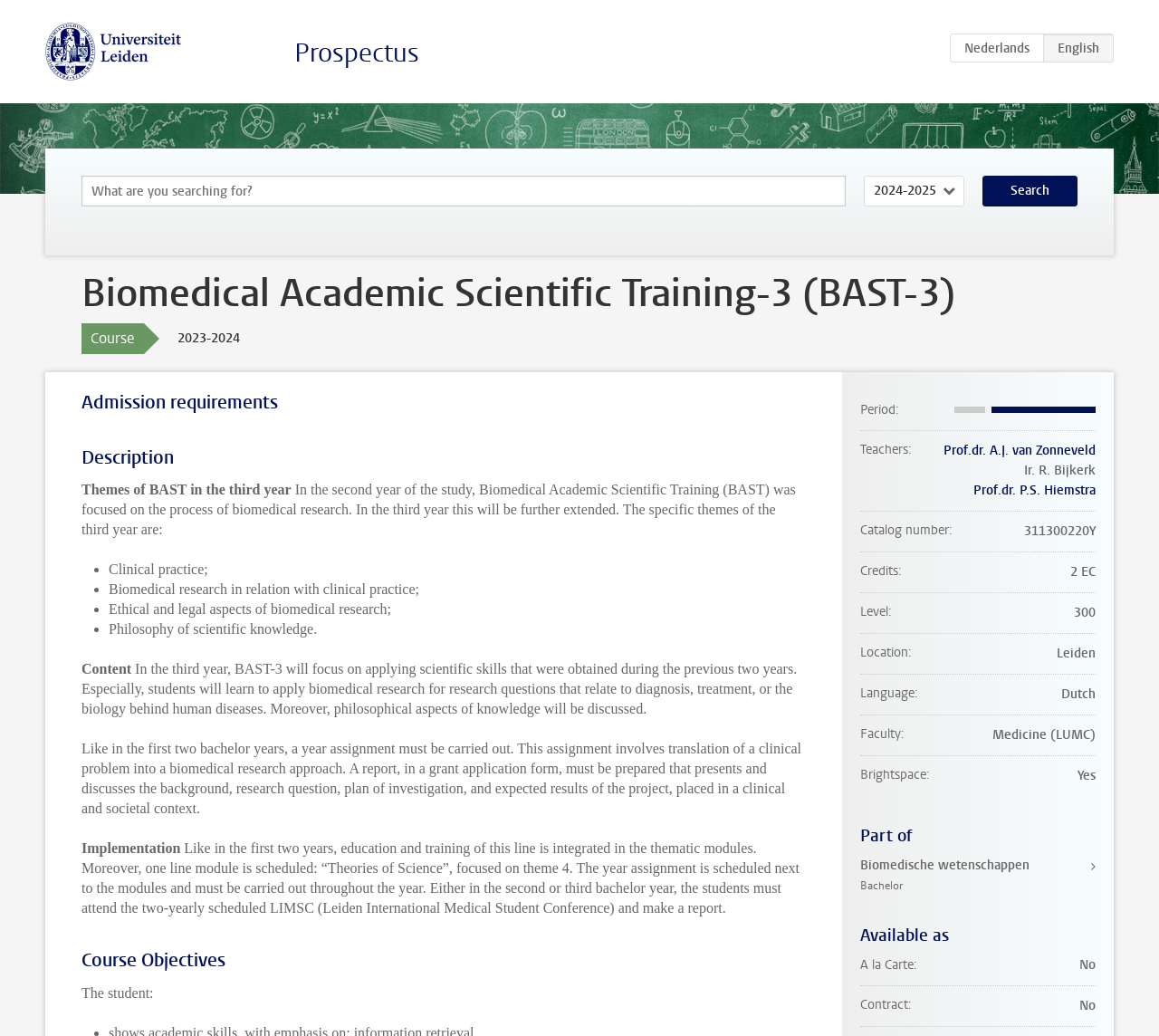Show me the bounding box coordinates of the clickable region to achieve the task as per the instruction: "Search for keywords".

[0.07, 0.17, 0.73, 0.199]